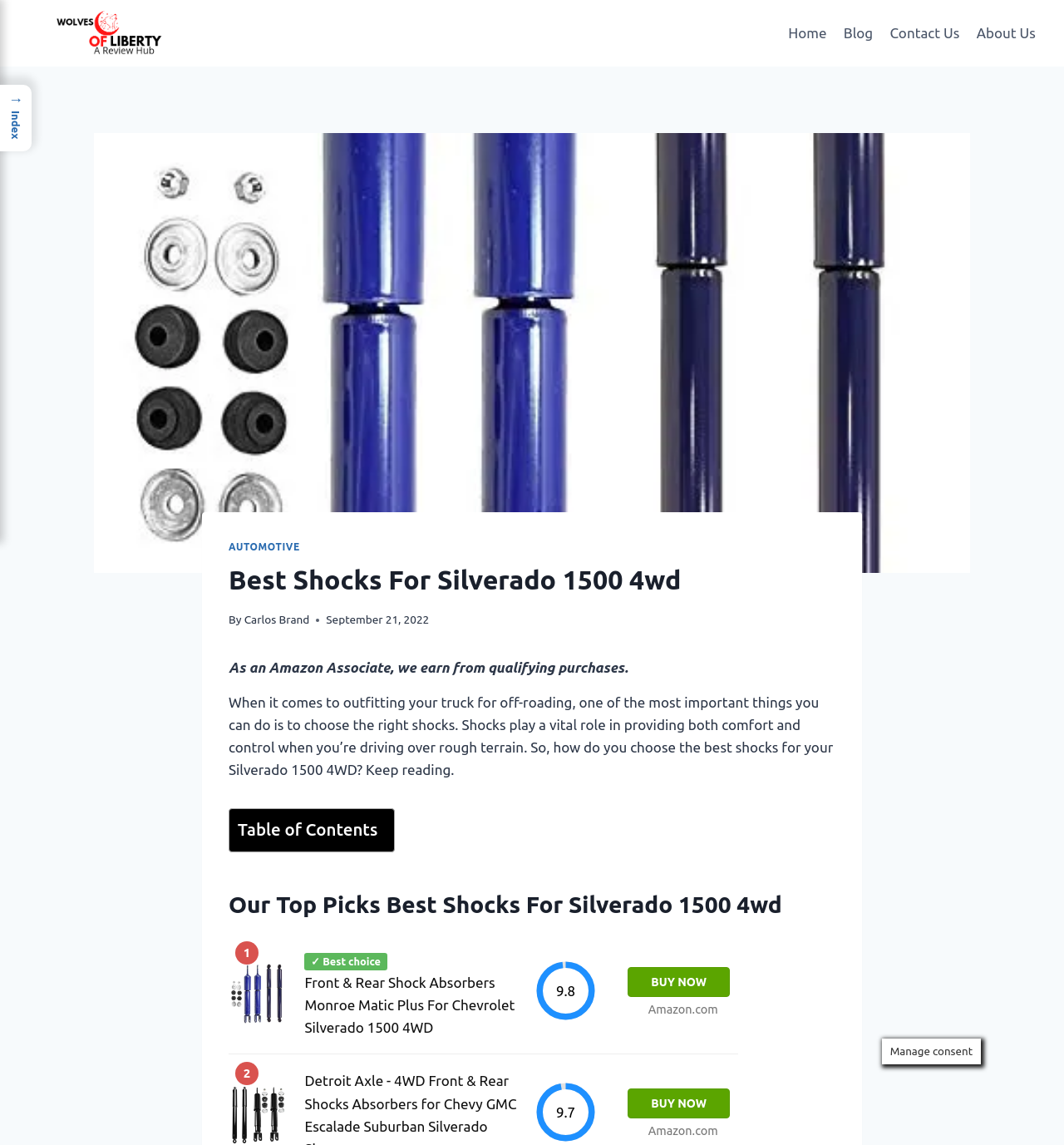How many shock absorber options are listed?
Based on the image, answer the question in a detailed manner.

I counted the number of table rows in the 'Our Top Picks Best Shocks For Silverado 1500 4wd' section, and there are two rows, each representing a shock absorber option.